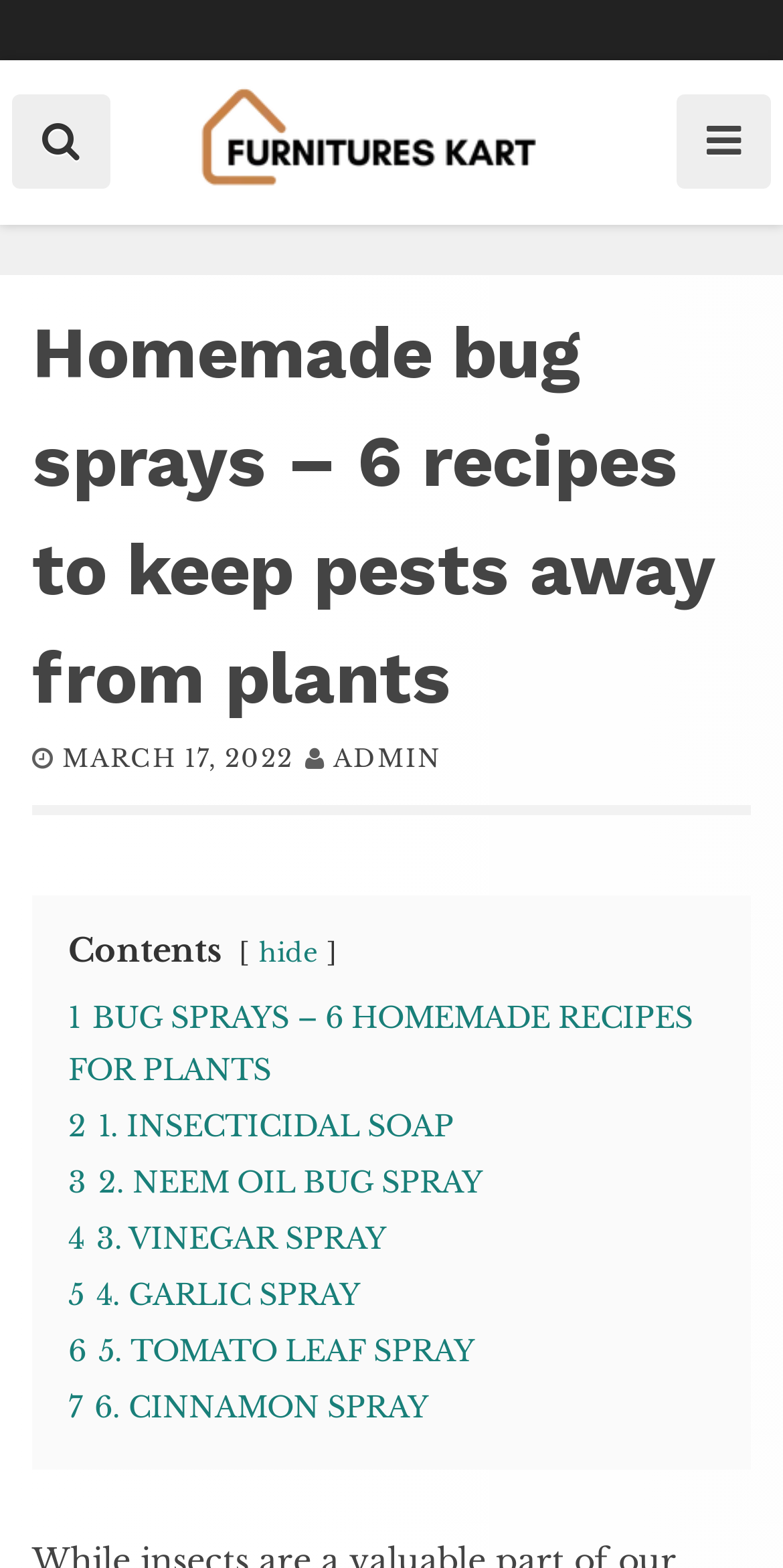Answer this question in one word or a short phrase: Is there a search button on the webpage?

Yes